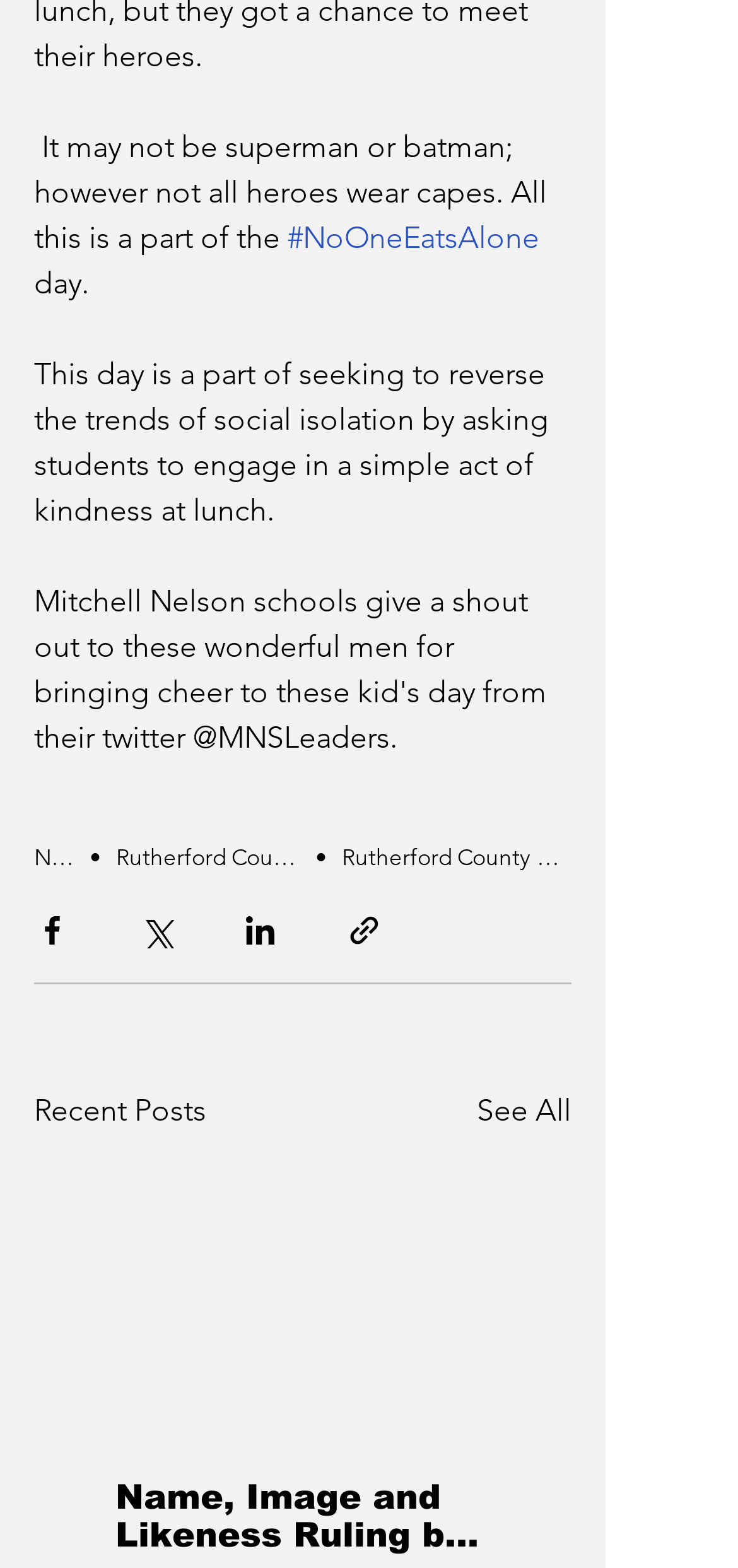Please look at the image and answer the question with a detailed explanation: What is the category of the posts listed below the 'Recent Posts' heading?

The question is asking about the category of the posts listed below the 'Recent Posts' heading. By looking at the link element with ID 431, we can see that the category is 'Rutherford County News'.